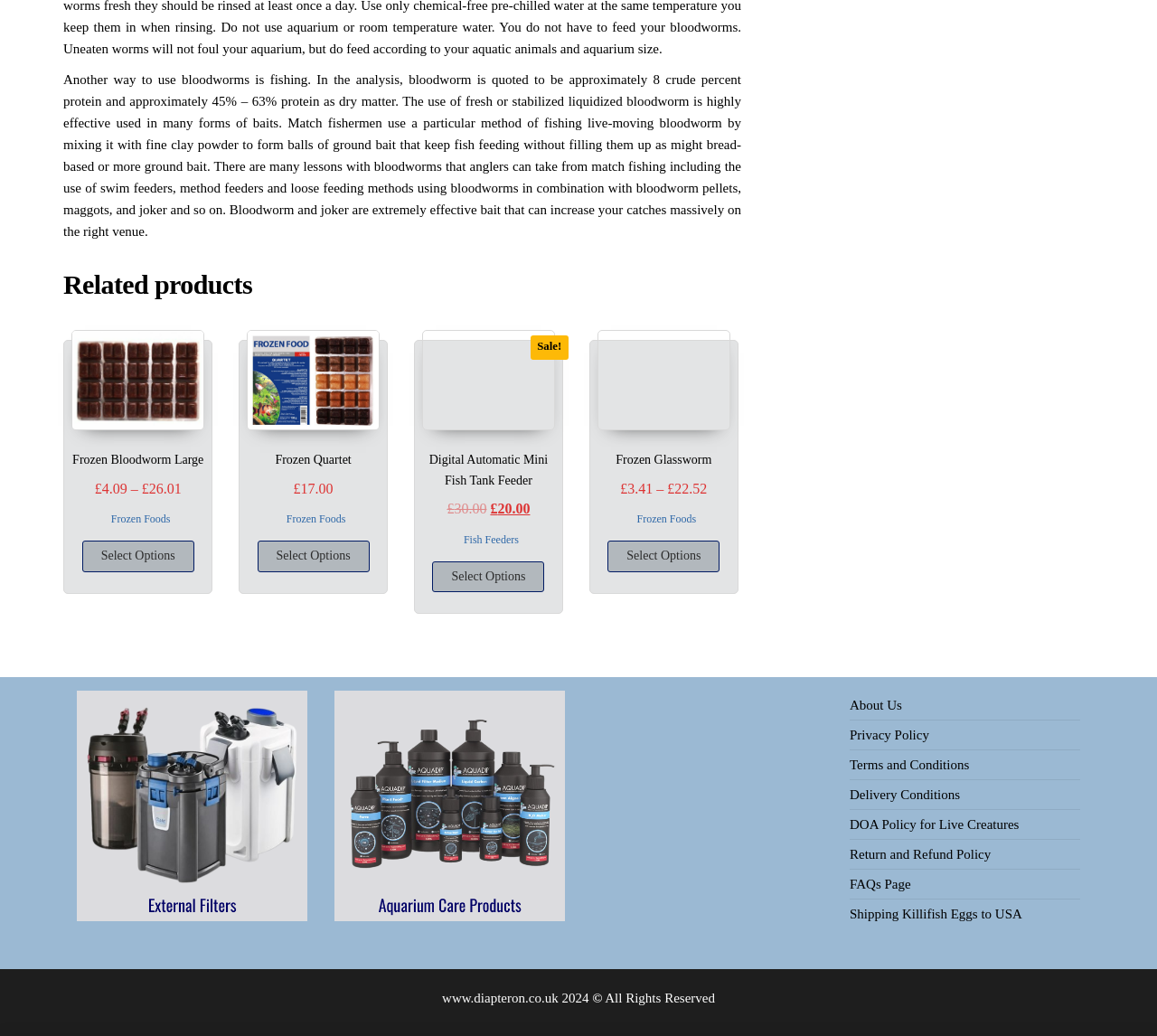Please specify the bounding box coordinates of the region to click in order to perform the following instruction: "Click on 'About Us'".

[0.734, 0.673, 0.78, 0.687]